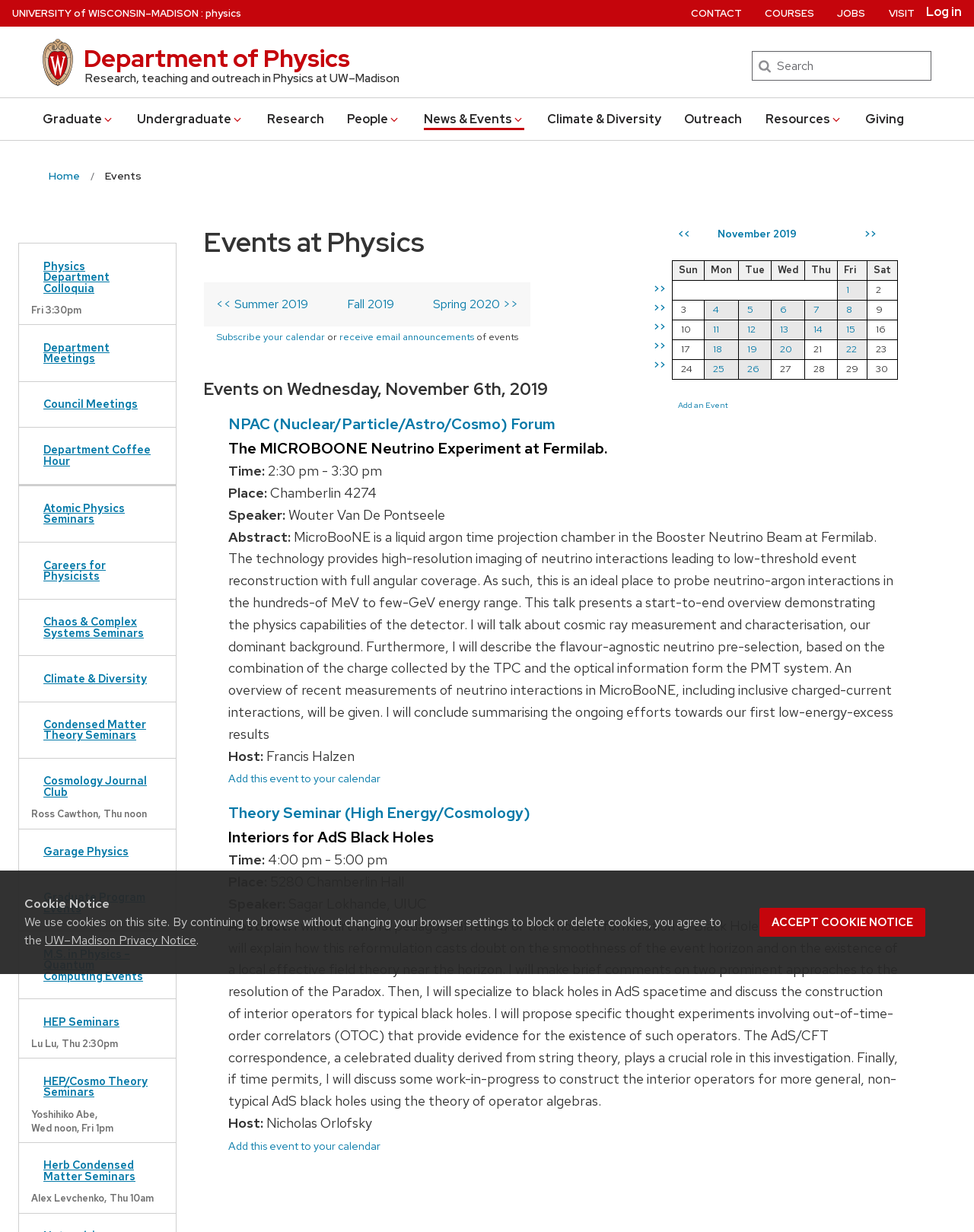Locate the bounding box coordinates of the element to click to perform the following action: 'Go to the University of Wisconsin Madison home page'. The coordinates should be given as four float values between 0 and 1, in the form of [left, top, right, bottom].

[0.012, 0.006, 0.204, 0.016]